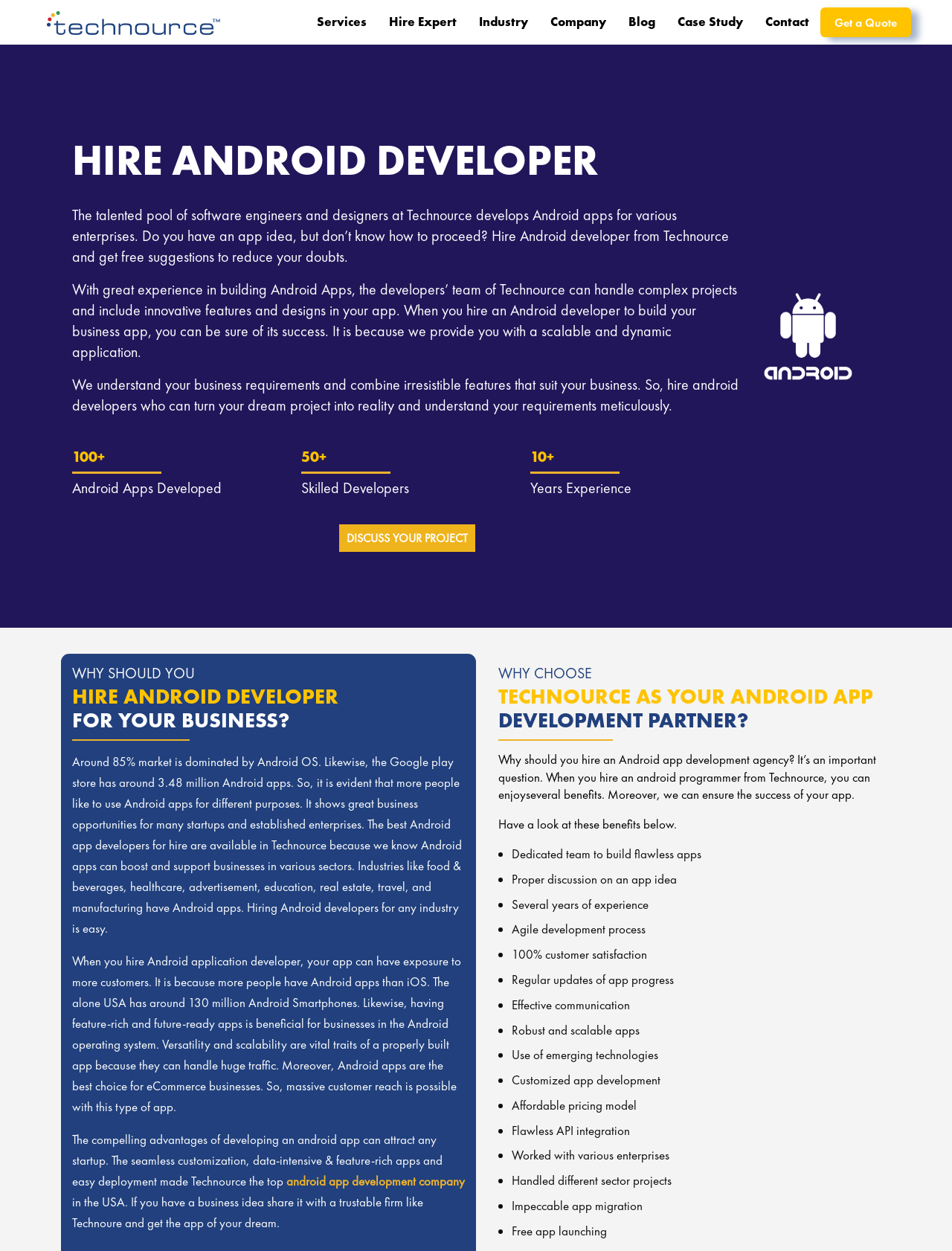Provide a one-word or short-phrase answer to the question:
What is the significance of Android OS in the market?

Dominates 85% market